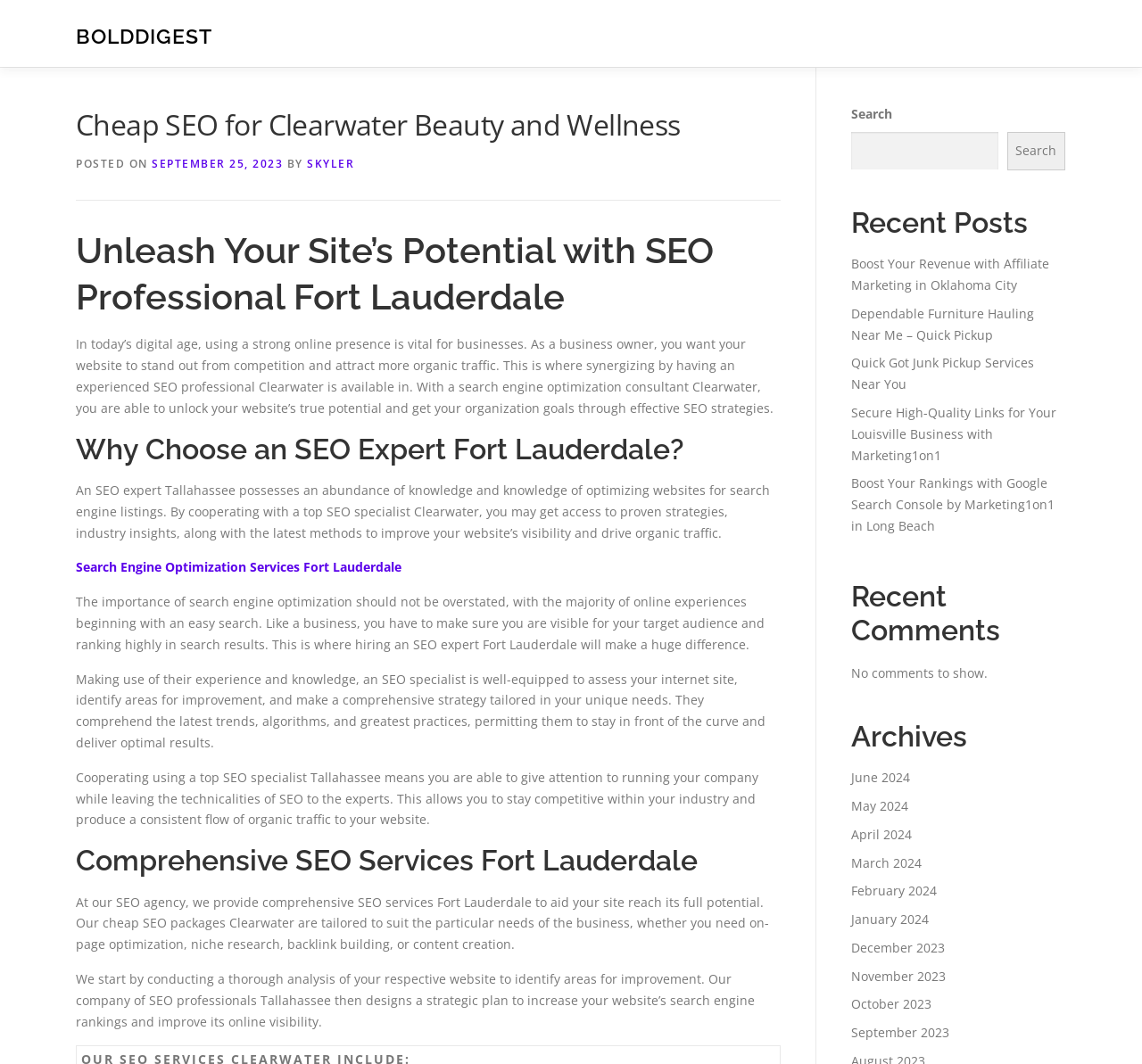Please find and give the text of the main heading on the webpage.

Cheap SEO for Clearwater Beauty and Wellness